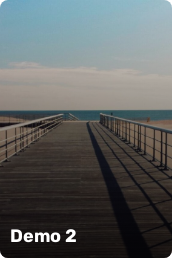Answer this question using a single word or a brief phrase:
What is the color tone of the sky?

Soft blue